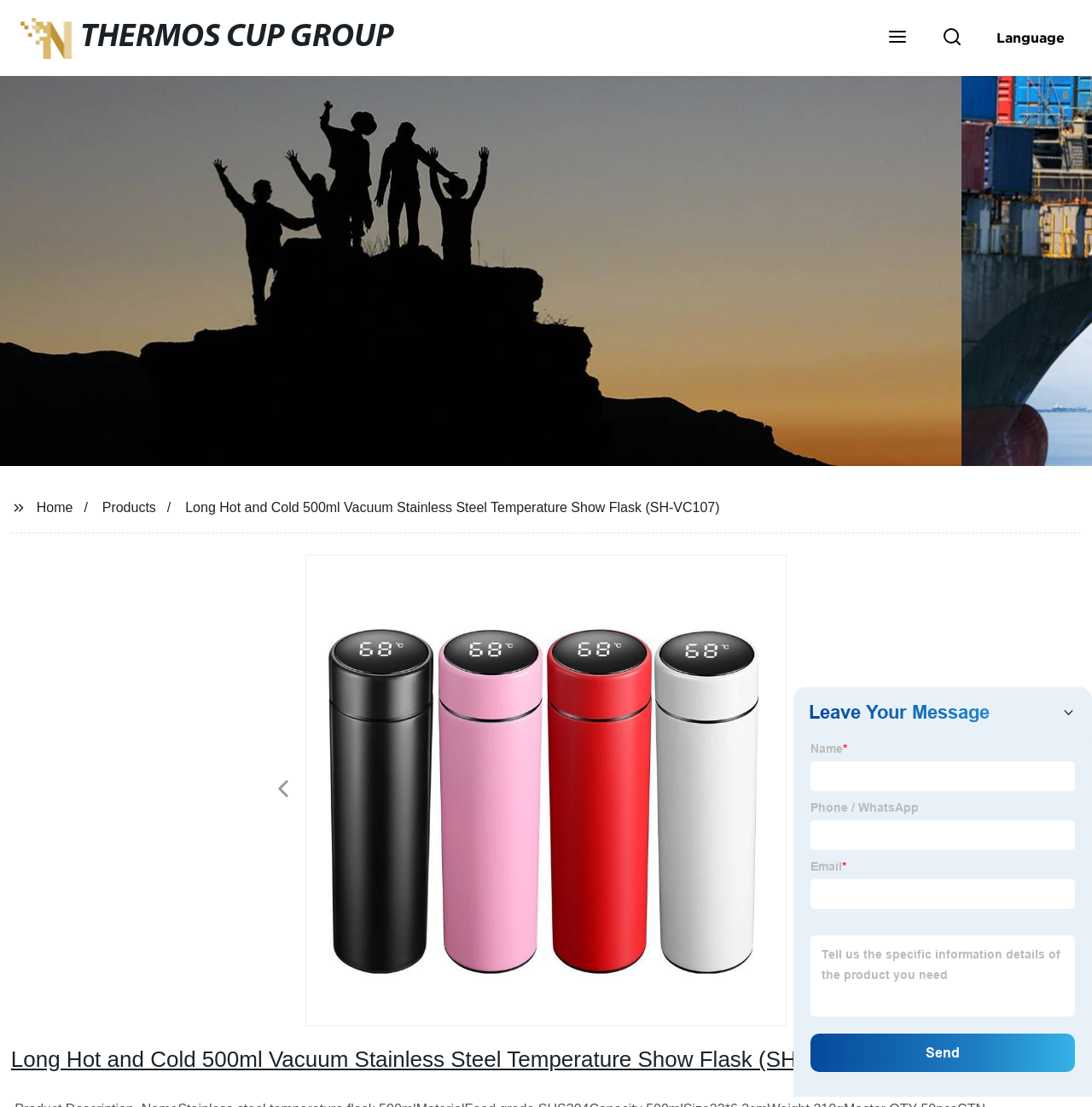Show the bounding box coordinates for the element that needs to be clicked to execute the following instruction: "Scroll to top". Provide the coordinates in the form of four float numbers between 0 and 1, i.e., [left, top, right, bottom].

[0.938, 0.925, 0.98, 0.968]